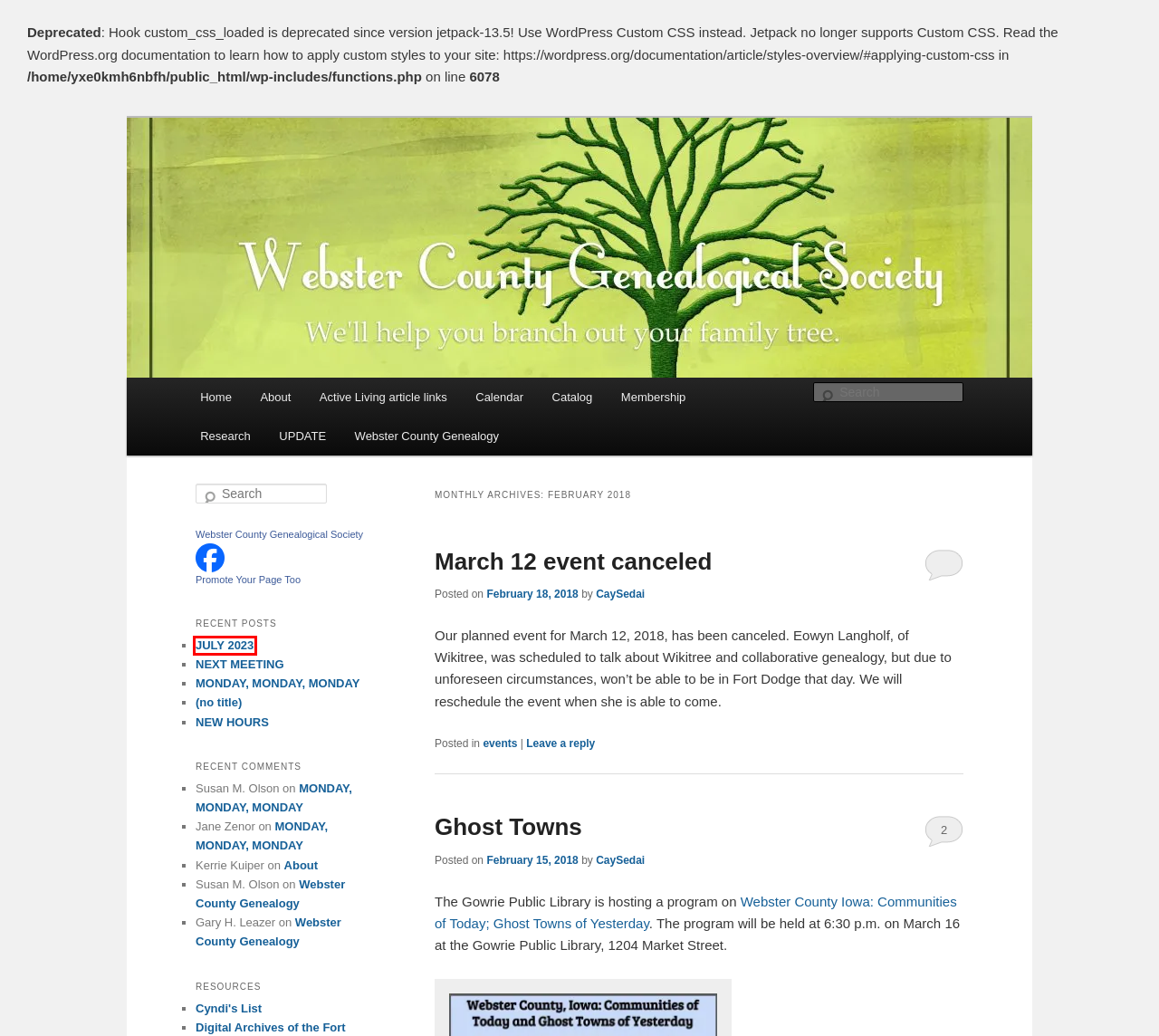Observe the screenshot of a webpage with a red bounding box around an element. Identify the webpage description that best fits the new page after the element inside the bounding box is clicked. The candidates are:
A. March 12 event canceled | Webster County Genealogical Society
B. Webster County Genealogy | Webster County Genealogical Society
C. Research | Webster County Genealogical Society
D. Webster County Genealogical Society | Family history research in Webster County, Iowa
E. NEXT MEETING | Webster County Genealogical Society
F. Catalog | Webster County Genealogical Society
G. Active Living article links | Webster County Genealogical Society
H. JULY 2023 | Webster County Genealogical Society

H